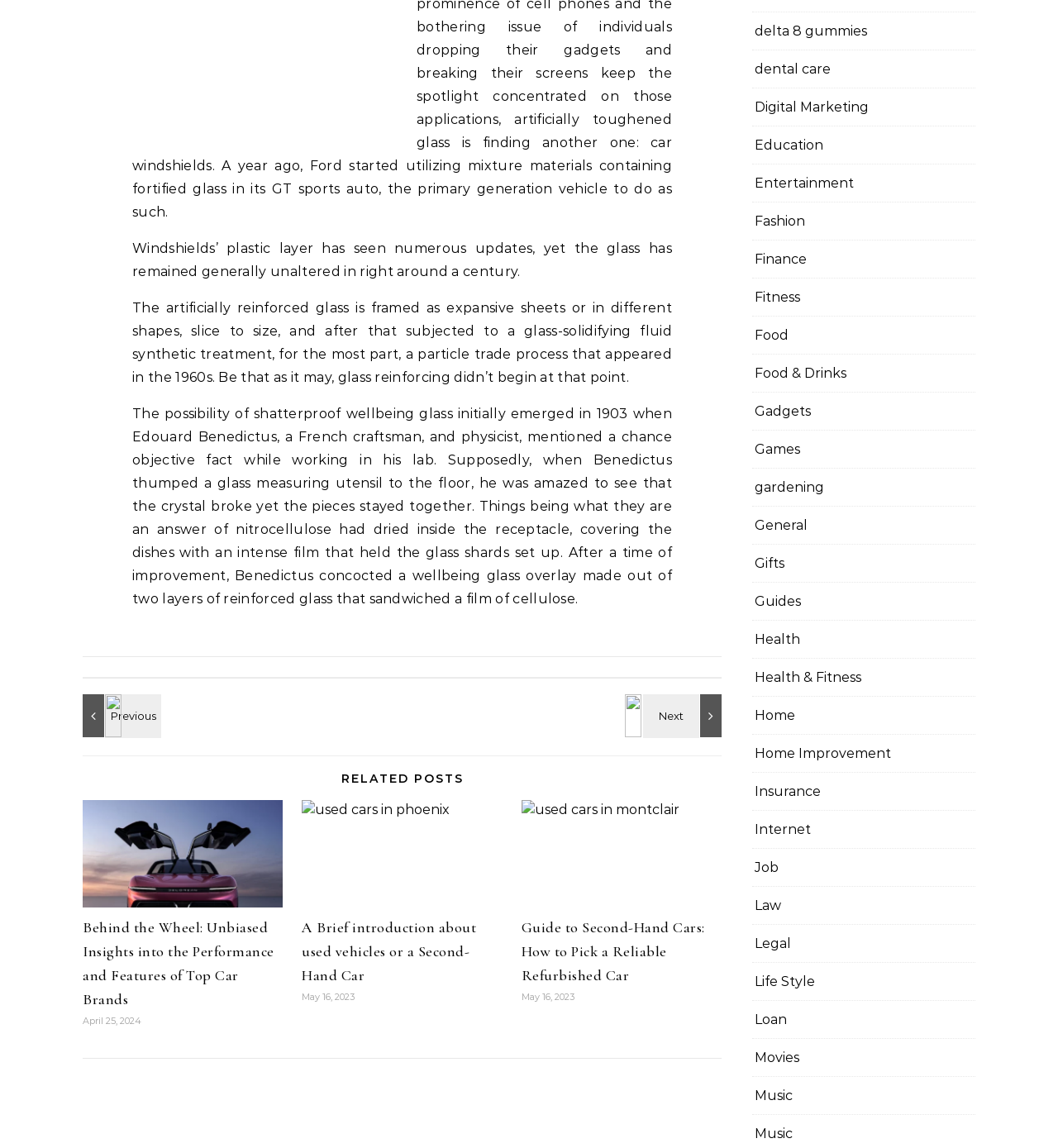Identify the bounding box coordinates of the part that should be clicked to carry out this instruction: "Click on the 'used cars in phoenix' link".

[0.285, 0.697, 0.475, 0.79]